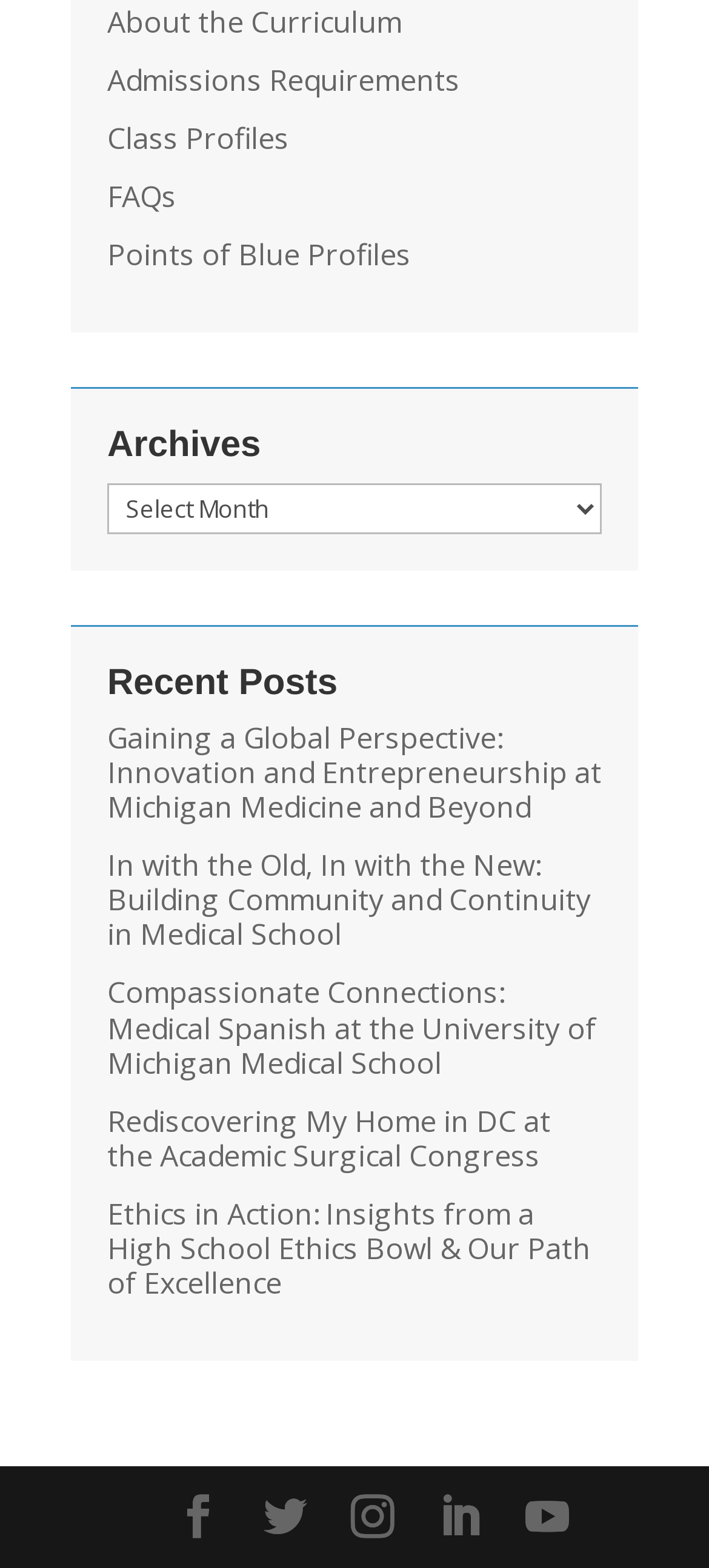Please locate the bounding box coordinates of the element's region that needs to be clicked to follow the instruction: "View About the Curriculum". The bounding box coordinates should be provided as four float numbers between 0 and 1, i.e., [left, top, right, bottom].

[0.151, 0.001, 0.567, 0.026]